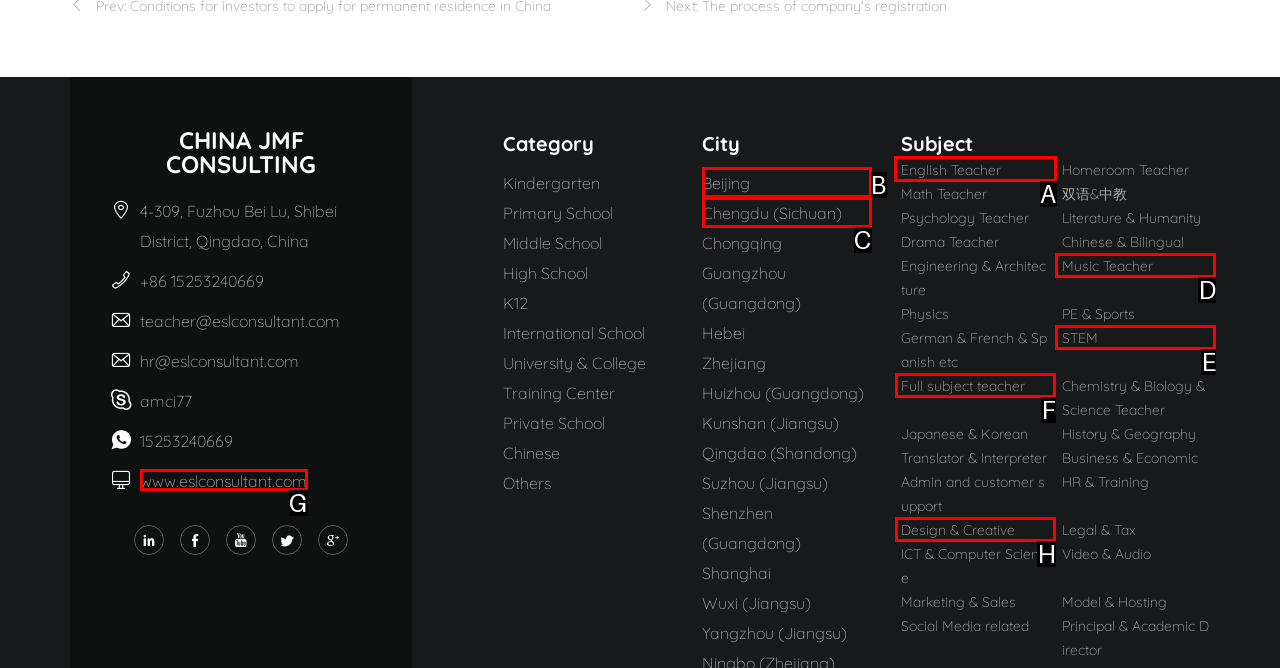Select the appropriate HTML element that needs to be clicked to execute the following task: Search for English Teacher jobs. Respond with the letter of the option.

A